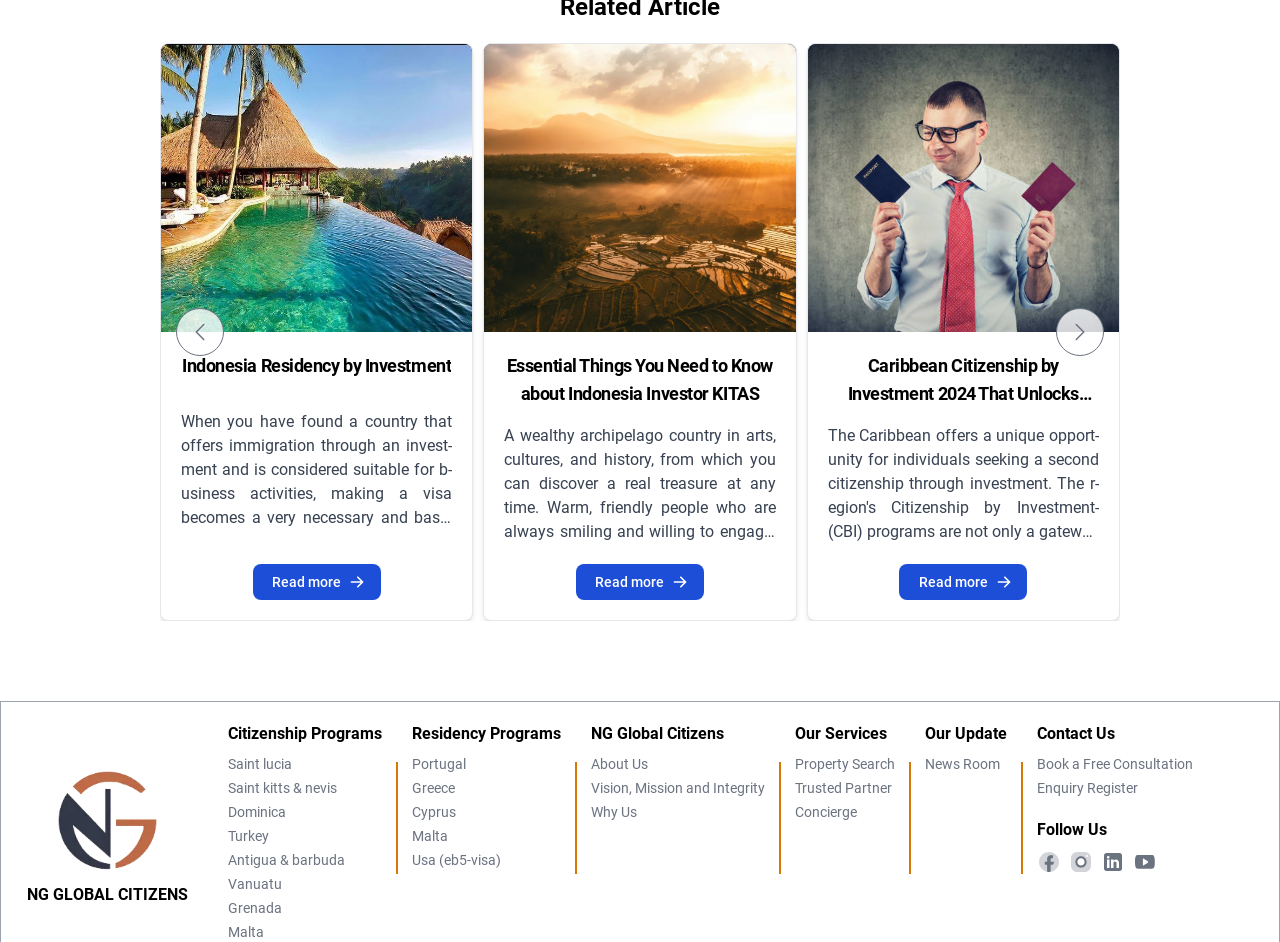Can you show the bounding box coordinates of the region to click on to complete the task described in the instruction: "Explore citizenship programs in Saint Lucia"?

[0.178, 0.802, 0.228, 0.819]